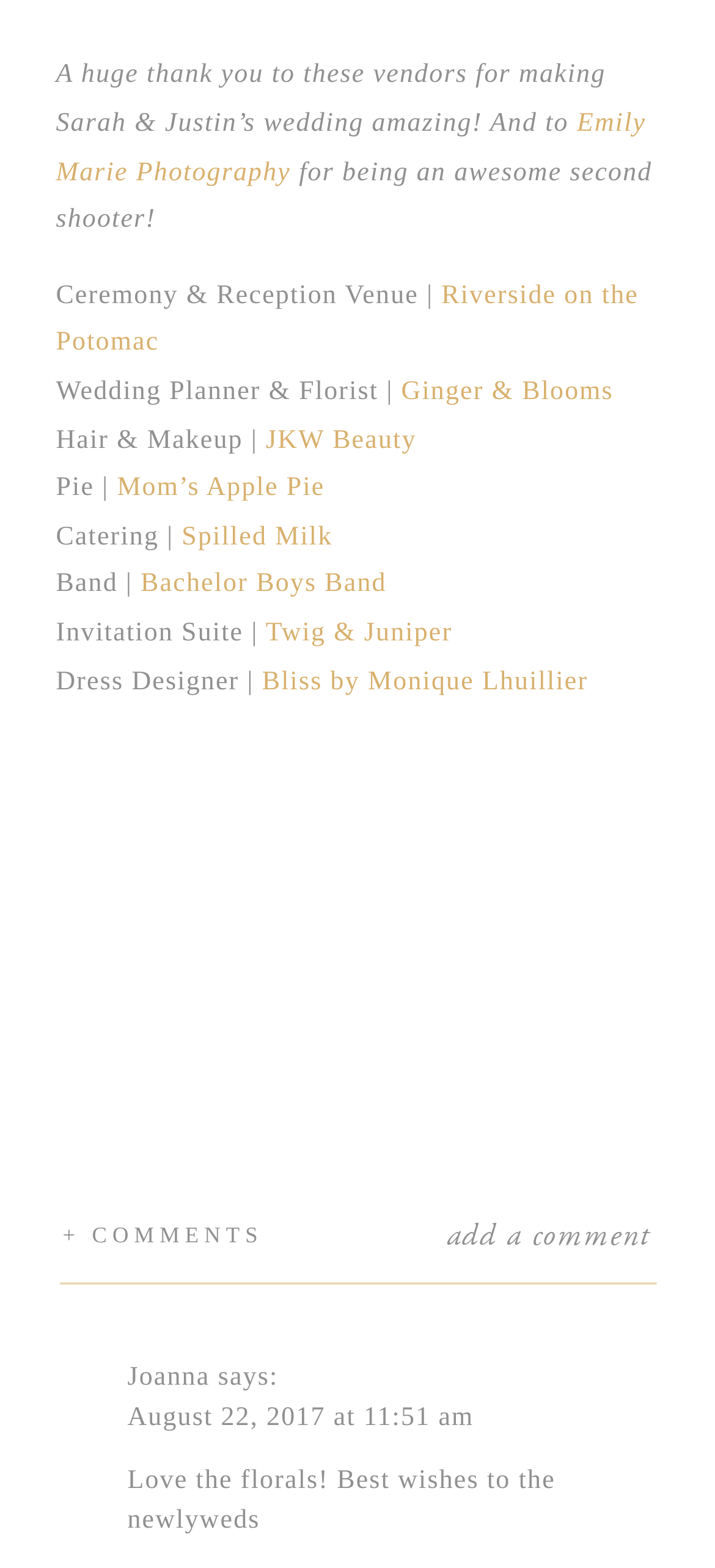Who wrote the comment 'Love the florals! Best wishes to the newlyweds'?
Using the screenshot, give a one-word or short phrase answer.

Joanna